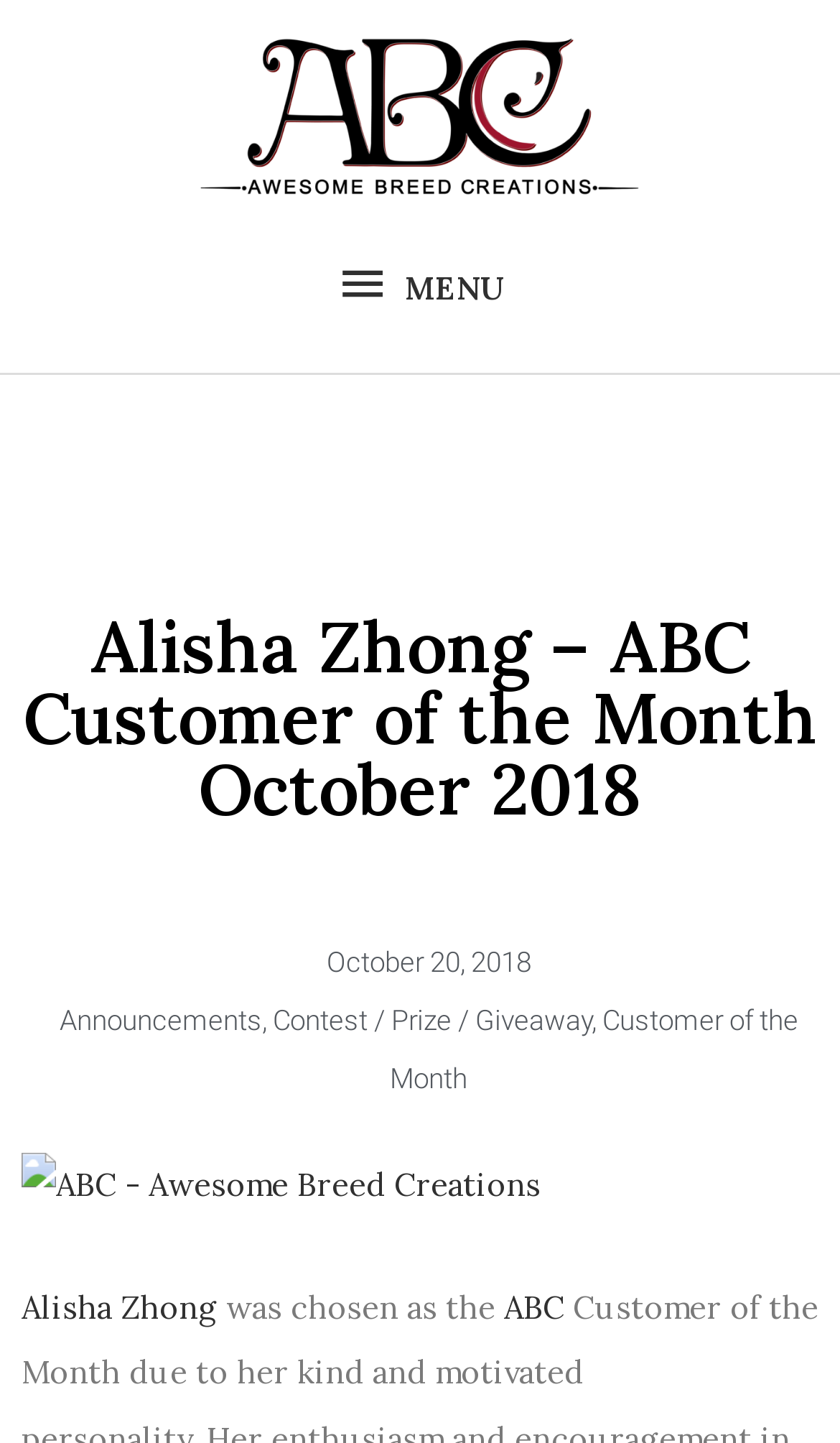Please provide the bounding box coordinates for the element that needs to be clicked to perform the instruction: "Click the MENU button". The coordinates must consist of four float numbers between 0 and 1, formatted as [left, top, right, bottom].

[0.368, 0.159, 0.632, 0.237]